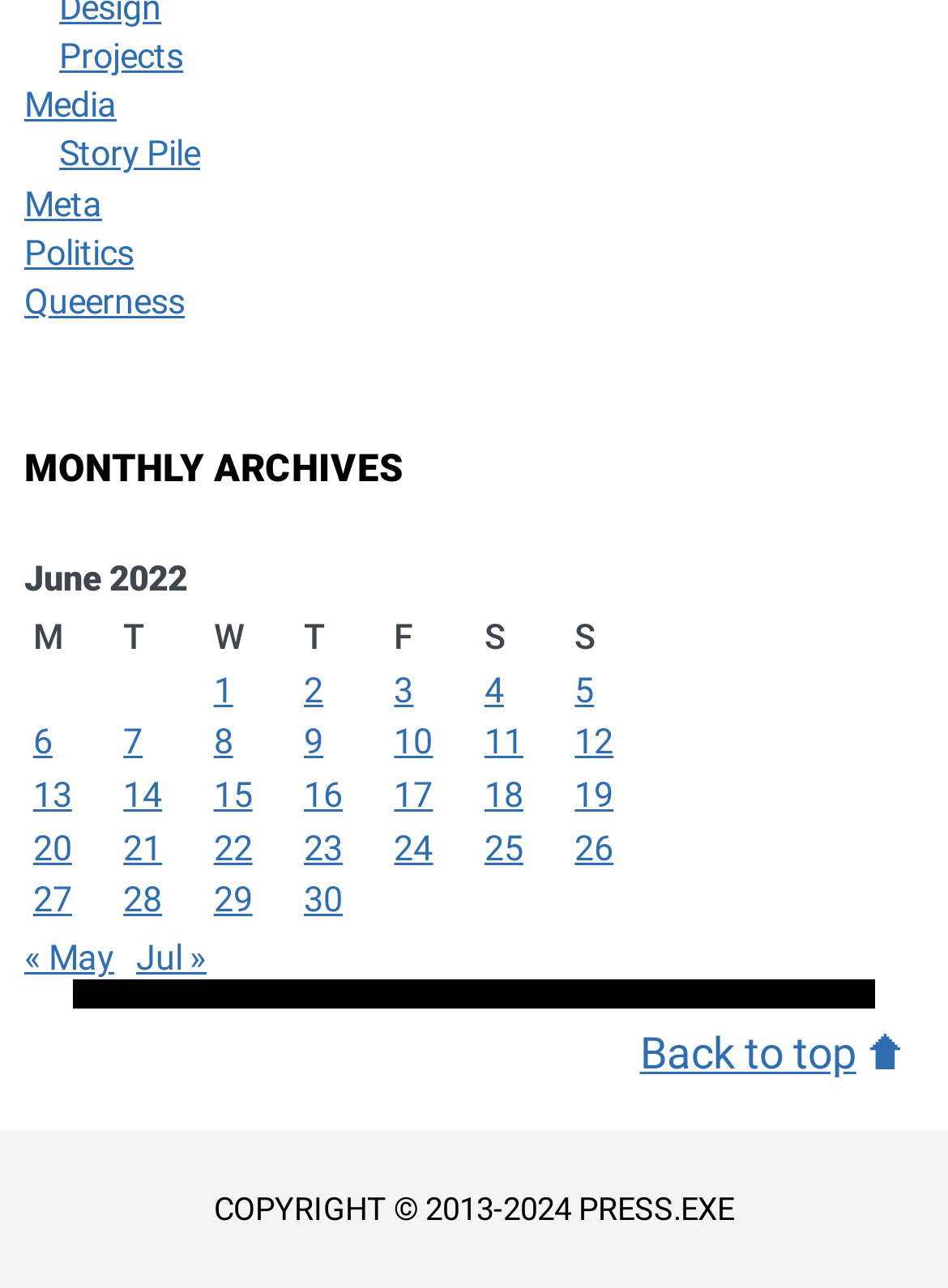Pinpoint the bounding box coordinates of the area that should be clicked to complete the following instruction: "Click on Projects". The coordinates must be given as four float numbers between 0 and 1, i.e., [left, top, right, bottom].

[0.063, 0.028, 0.193, 0.06]